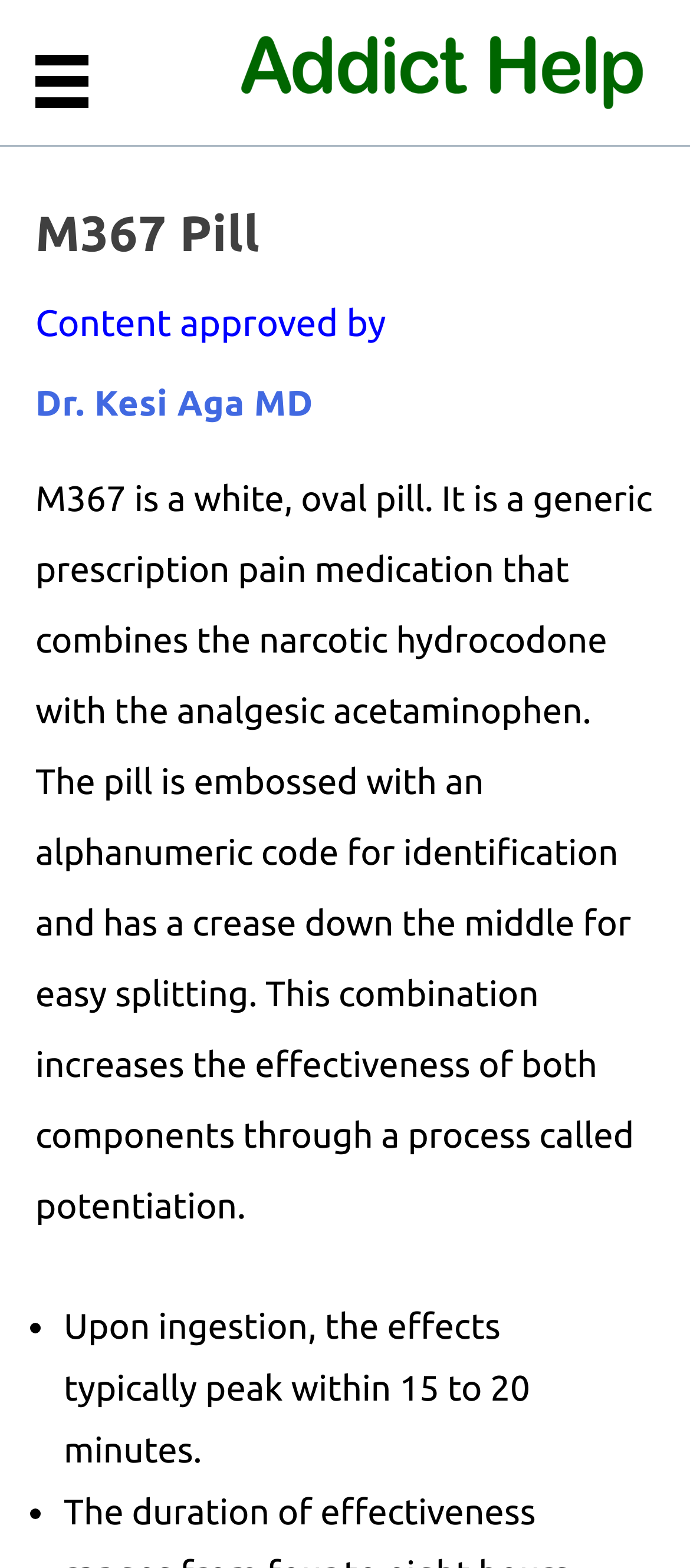Locate the bounding box coordinates for the element described below: "aria-label="Menu"". The coordinates must be four float values between 0 and 1, formatted as [left, top, right, bottom].

[0.051, 0.034, 0.113, 0.074]